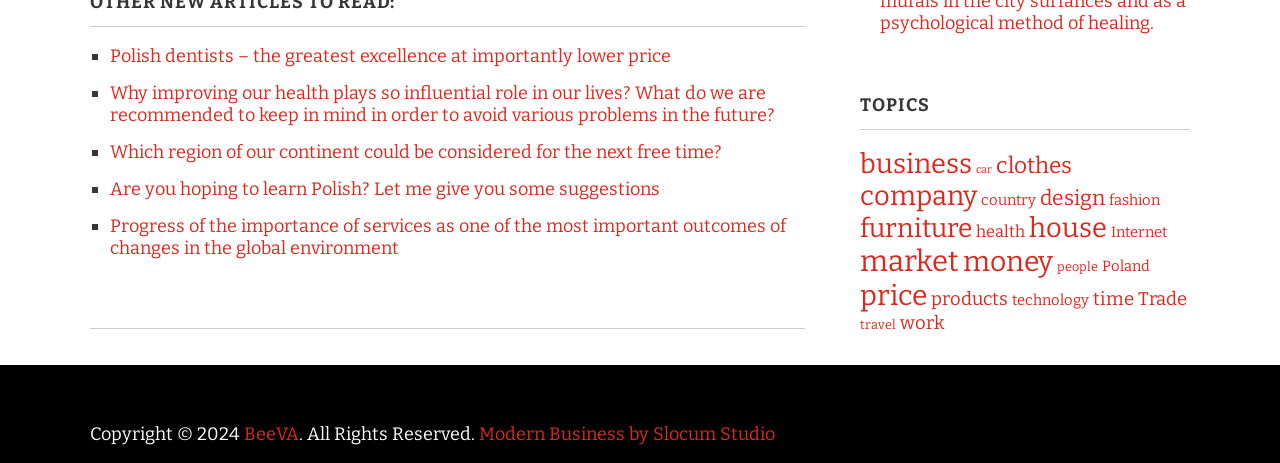Locate the bounding box coordinates of the element I should click to achieve the following instruction: "Click the link to download Hemanta feat Rabindra Sangeet O Amer Dasher Mati".

None